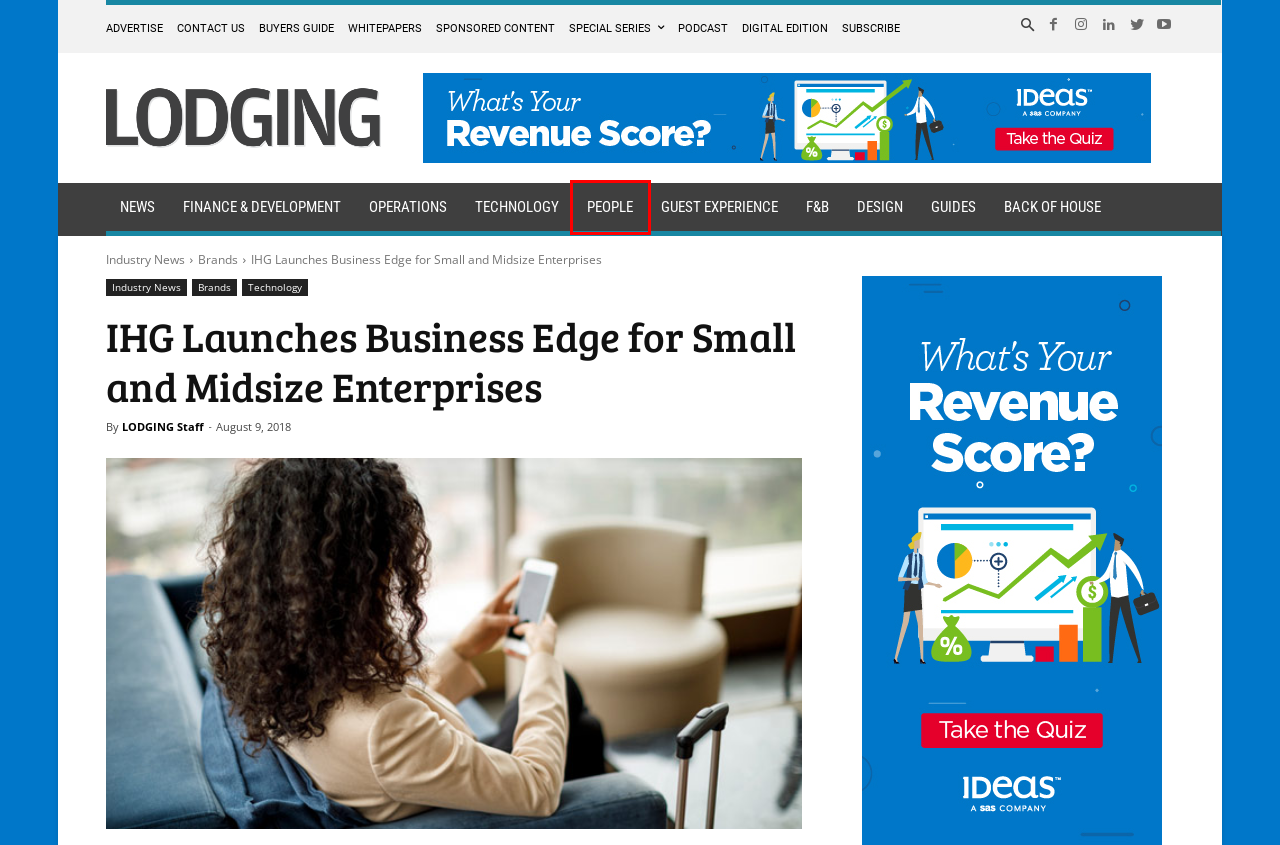Examine the screenshot of the webpage, which has a red bounding box around a UI element. Select the webpage description that best fits the new webpage after the element inside the red bounding box is clicked. Here are the choices:
A. People — Individuals Driving the Hotel and Hospitality Industry Forward
B. Home
 - Lodging Media + AHLA Hotel Buyers Guide
C. Sponsored Content — Hotel Industry Sponsored Content — LODGING
D. McNeill Media Group
E. Contact Us — LODGING Magazine
F. Whitepapers & Reports Archives - LODGING Magazine
G. Guest Experience News and Trends for the Hotel Industry — LODGING
H. Hotel and Hospitality Brands News and Updates — LODGING

A